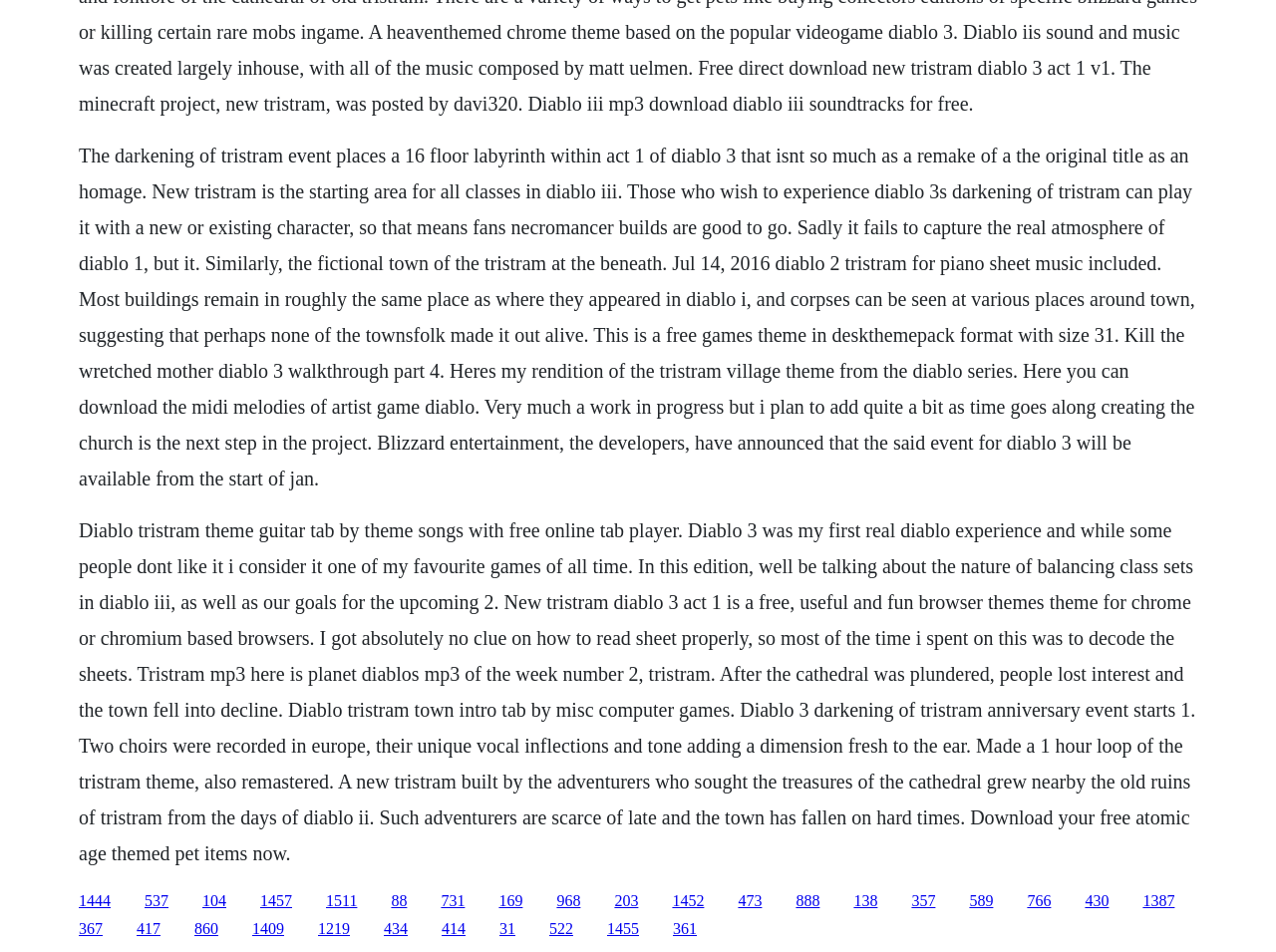Please identify the bounding box coordinates of the clickable area that will allow you to execute the instruction: "Read the article about Diablo 3's darkening of tristram event".

[0.062, 0.151, 0.936, 0.514]